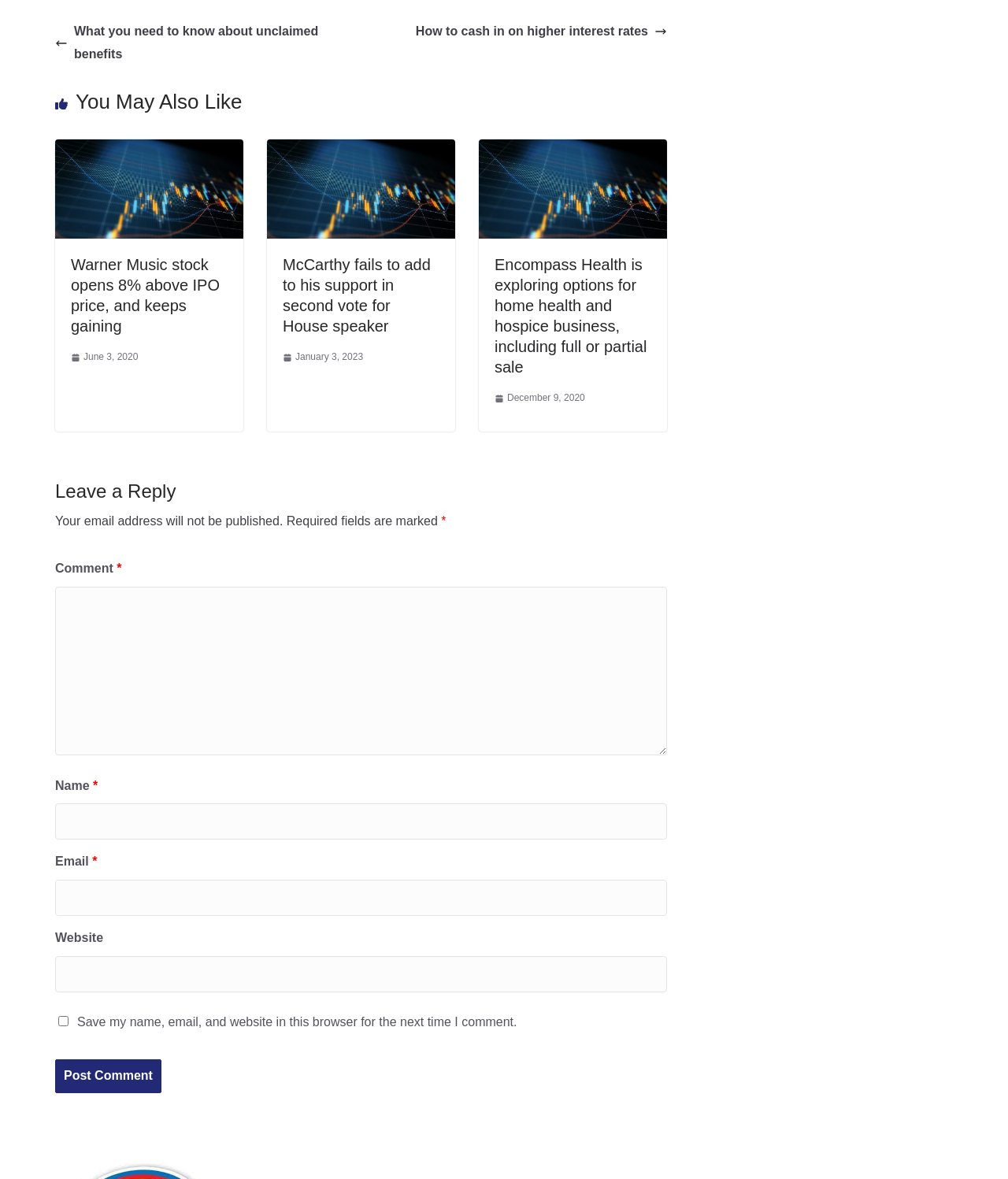Locate the bounding box coordinates of the clickable area needed to fulfill the instruction: "Click on 'Post Comment'".

[0.055, 0.898, 0.16, 0.927]